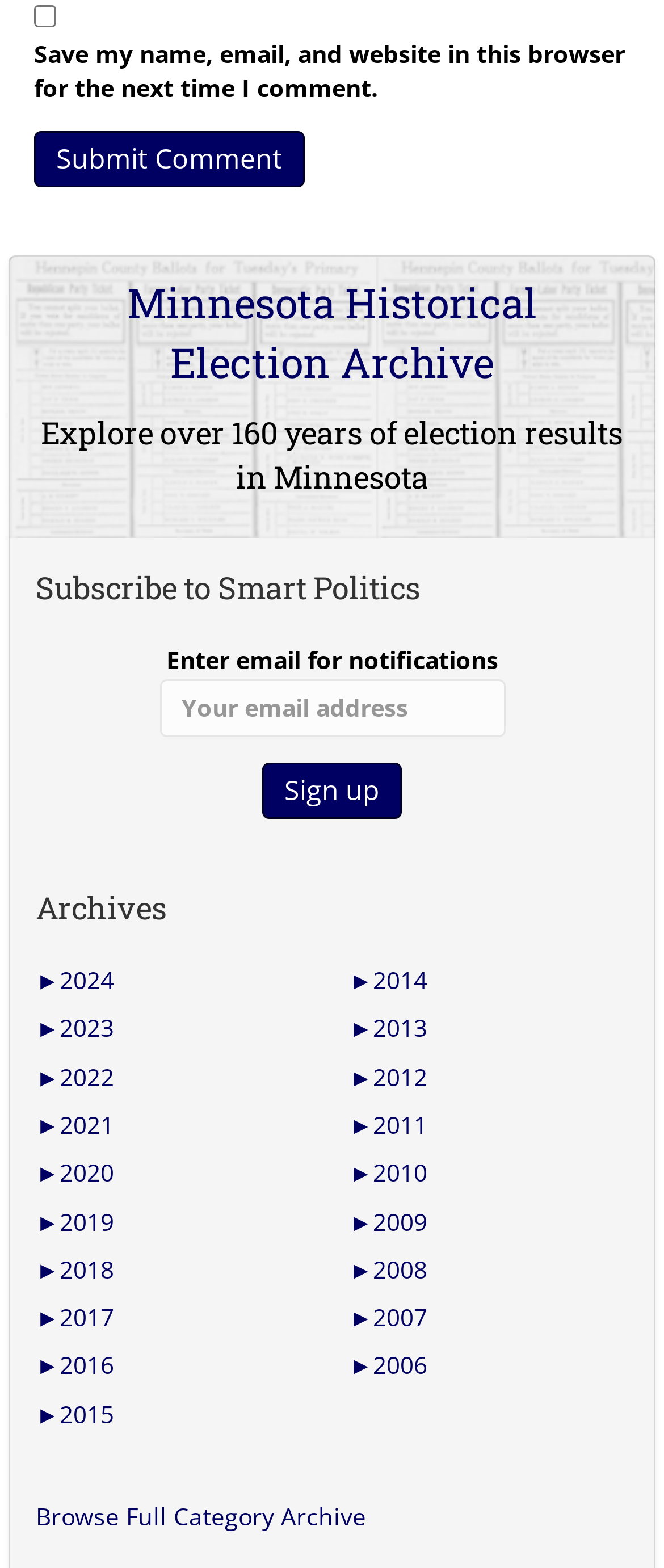Observe the image and answer the following question in detail: What years are available in the archives?

The webpage contains a list of links labeled '►2006' to '►2024', which suggests that the archives are available for these years.